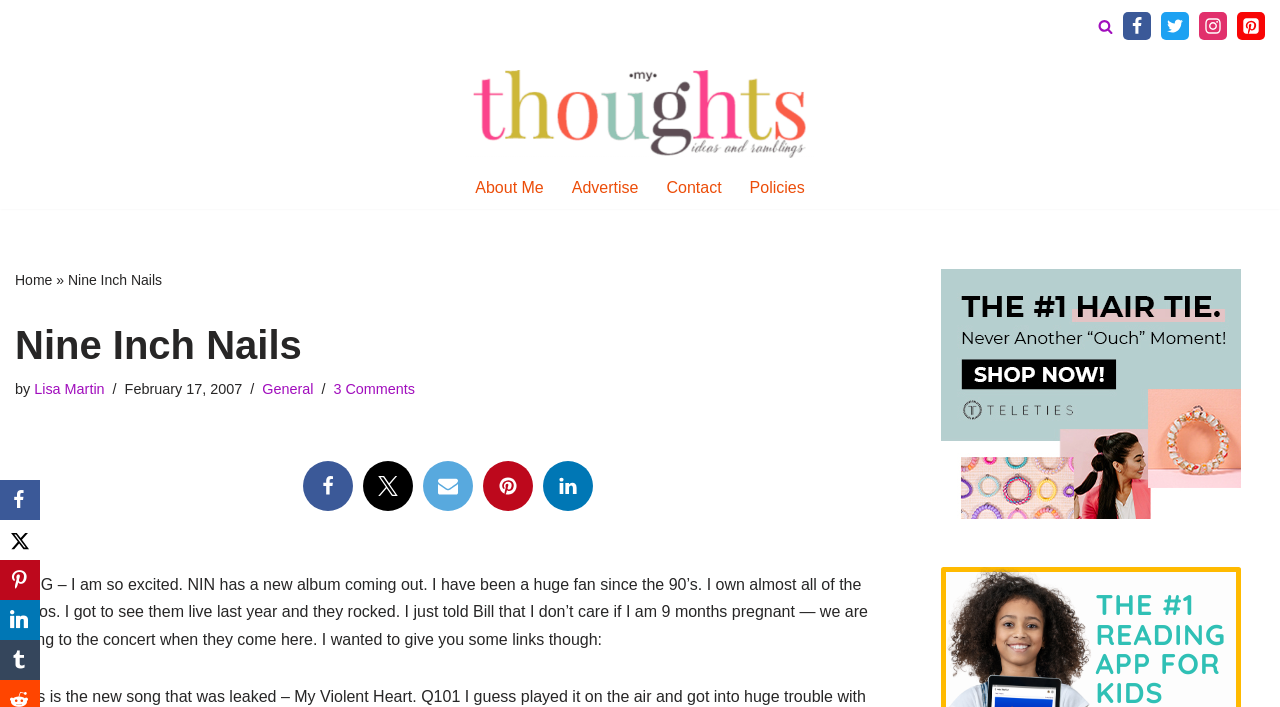Please find the bounding box coordinates (top-left x, top-left y, bottom-right x, bottom-right y) in the screenshot for the UI element described as follows: Contact

[0.521, 0.245, 0.564, 0.283]